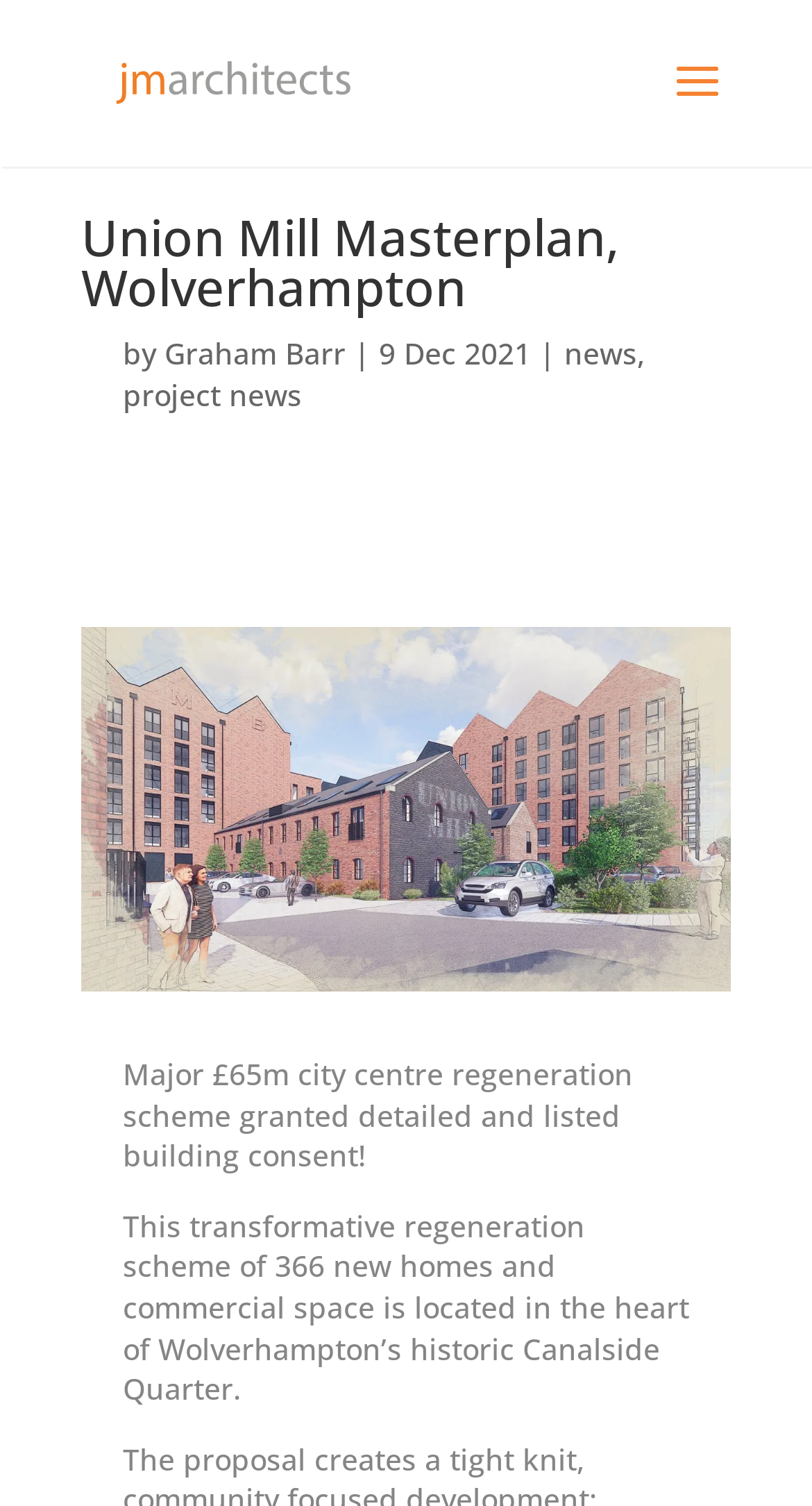Where is the regeneration scheme located?
Please answer the question as detailed as possible based on the image.

The location of the regeneration scheme can be found in the second paragraph of text, which states that it is located in 'the heart of Wolverhampton’s historic Canalside Quarter'.